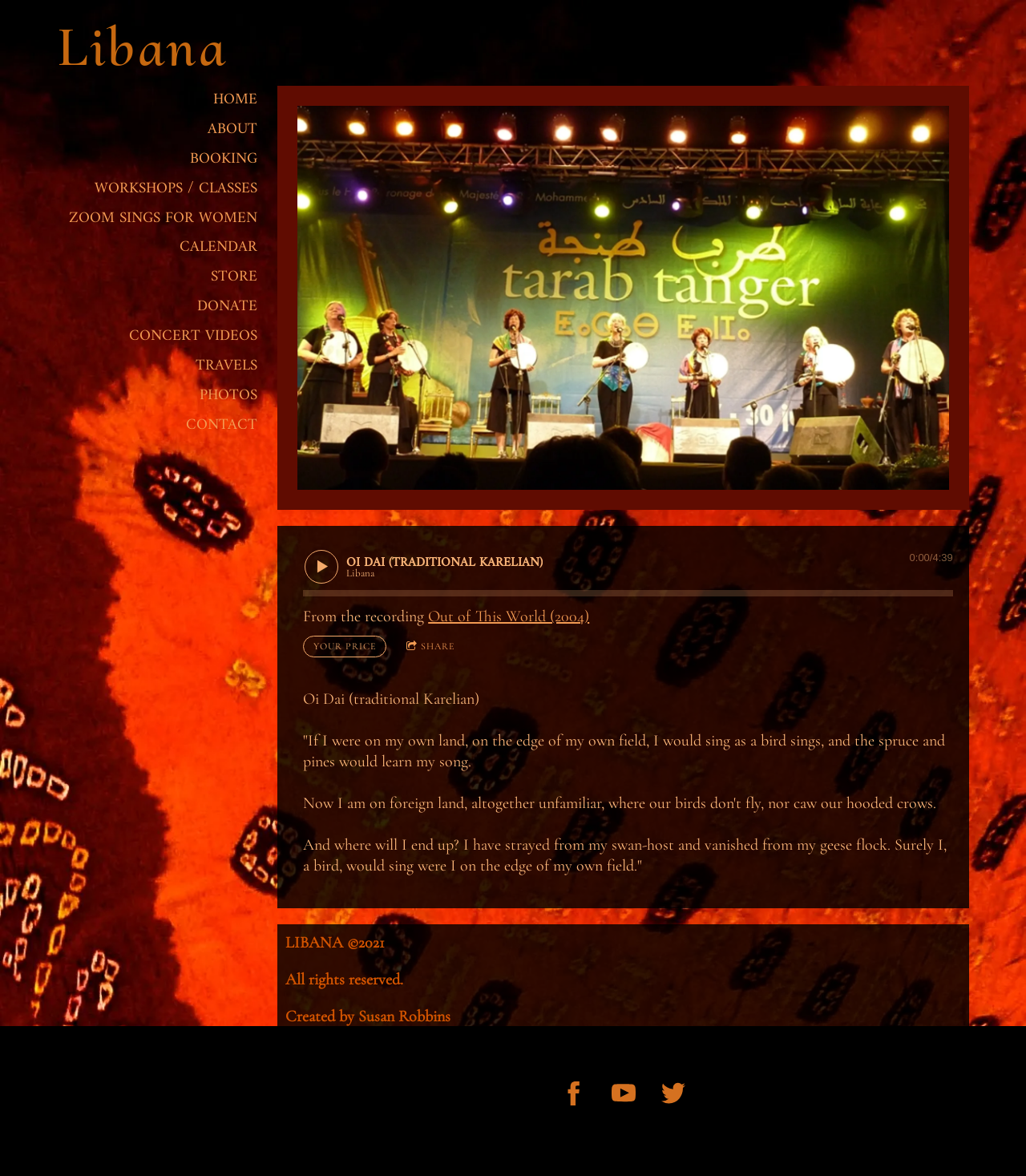How many social media links are present at the bottom of the webpage?
Provide an in-depth and detailed explanation in response to the question.

At the bottom of the webpage, there are three social media links: Facebook, YouTube, and Twitter. These links are represented by their respective icons.